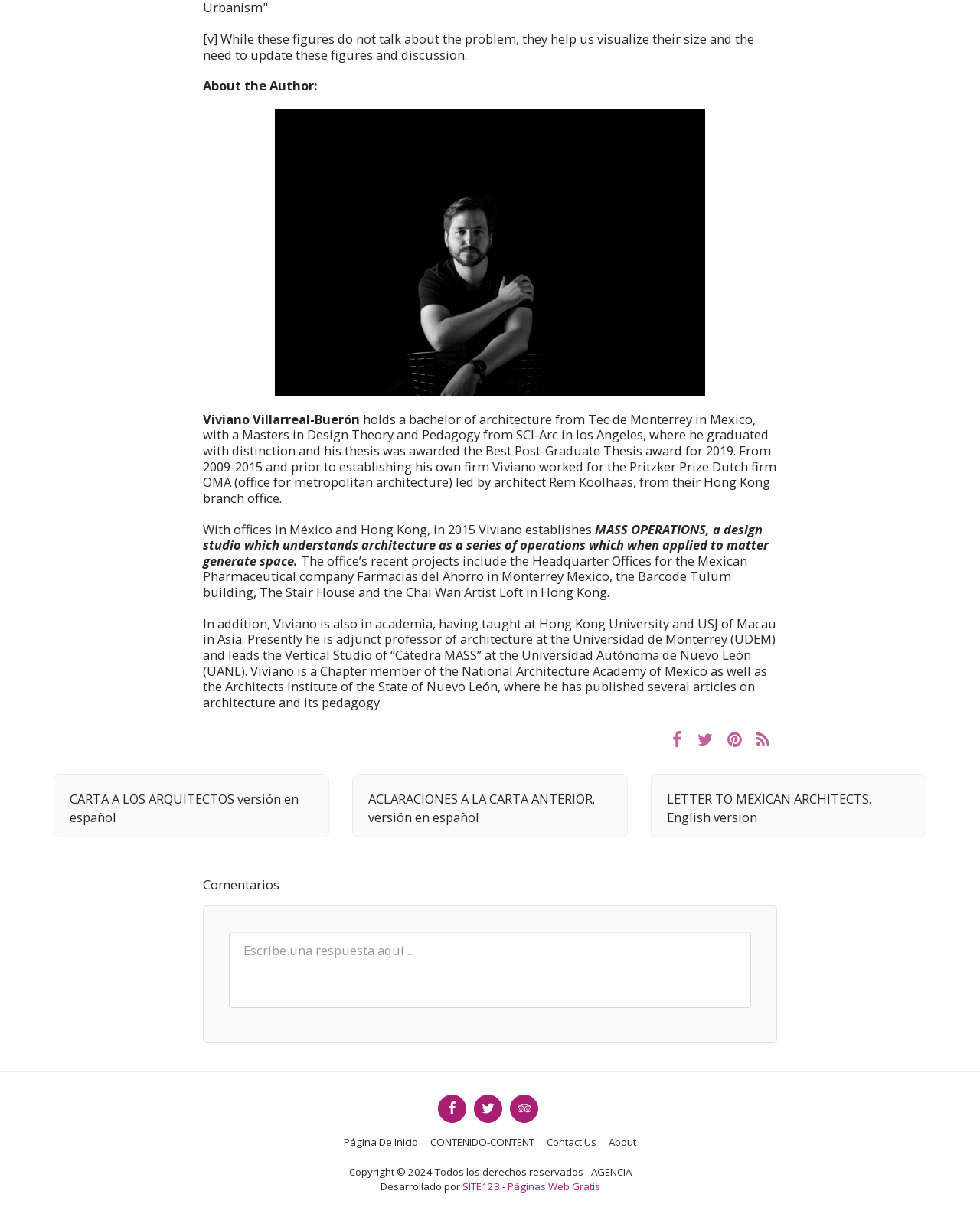Give a one-word or one-phrase response to the question:
What is the purpose of the textbox 'Escribe una respuesta aquí...'?

To write a response